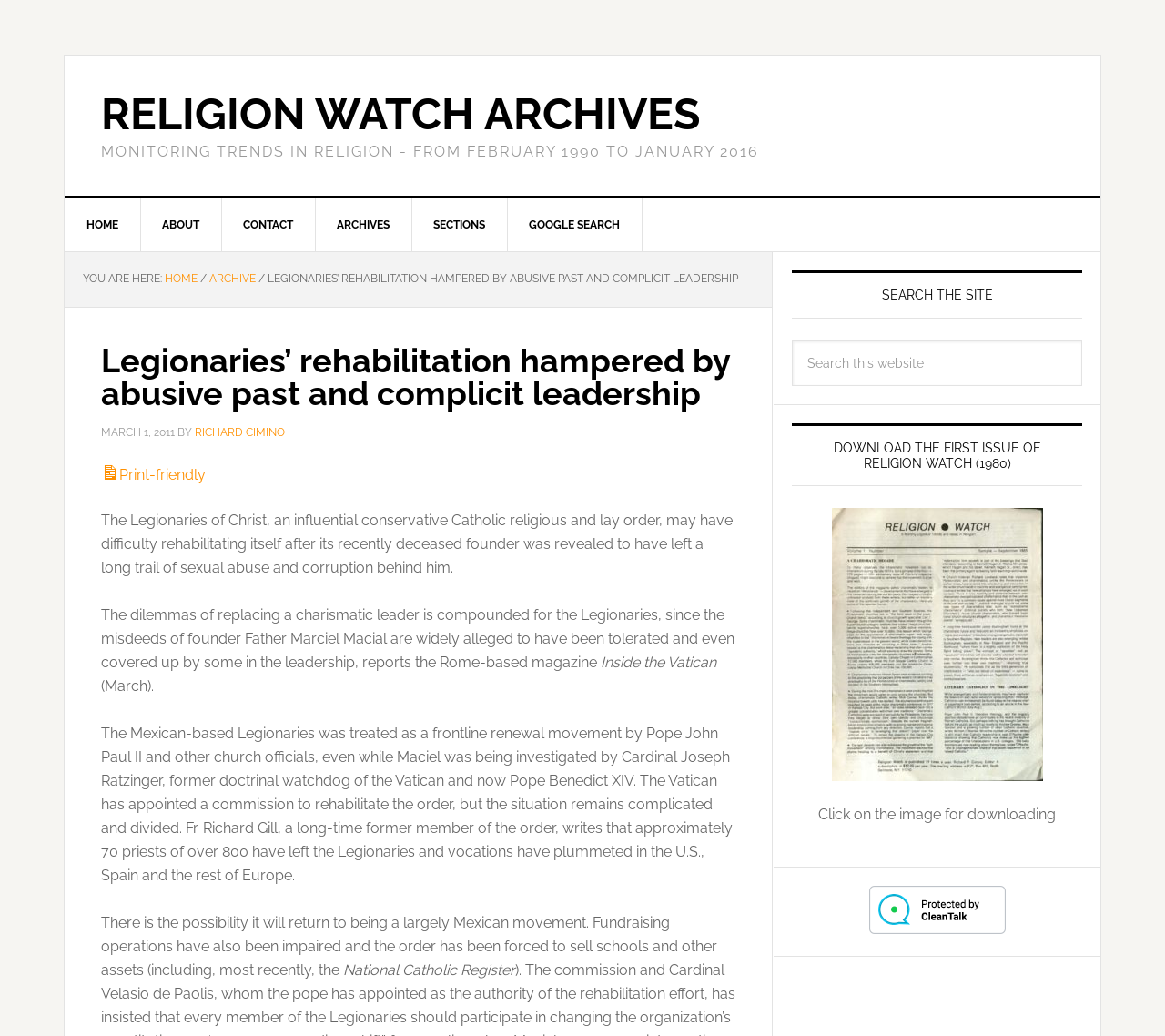Please locate the bounding box coordinates for the element that should be clicked to achieve the following instruction: "Click on the 'ARCHIVES' link". Ensure the coordinates are given as four float numbers between 0 and 1, i.e., [left, top, right, bottom].

[0.27, 0.192, 0.354, 0.243]